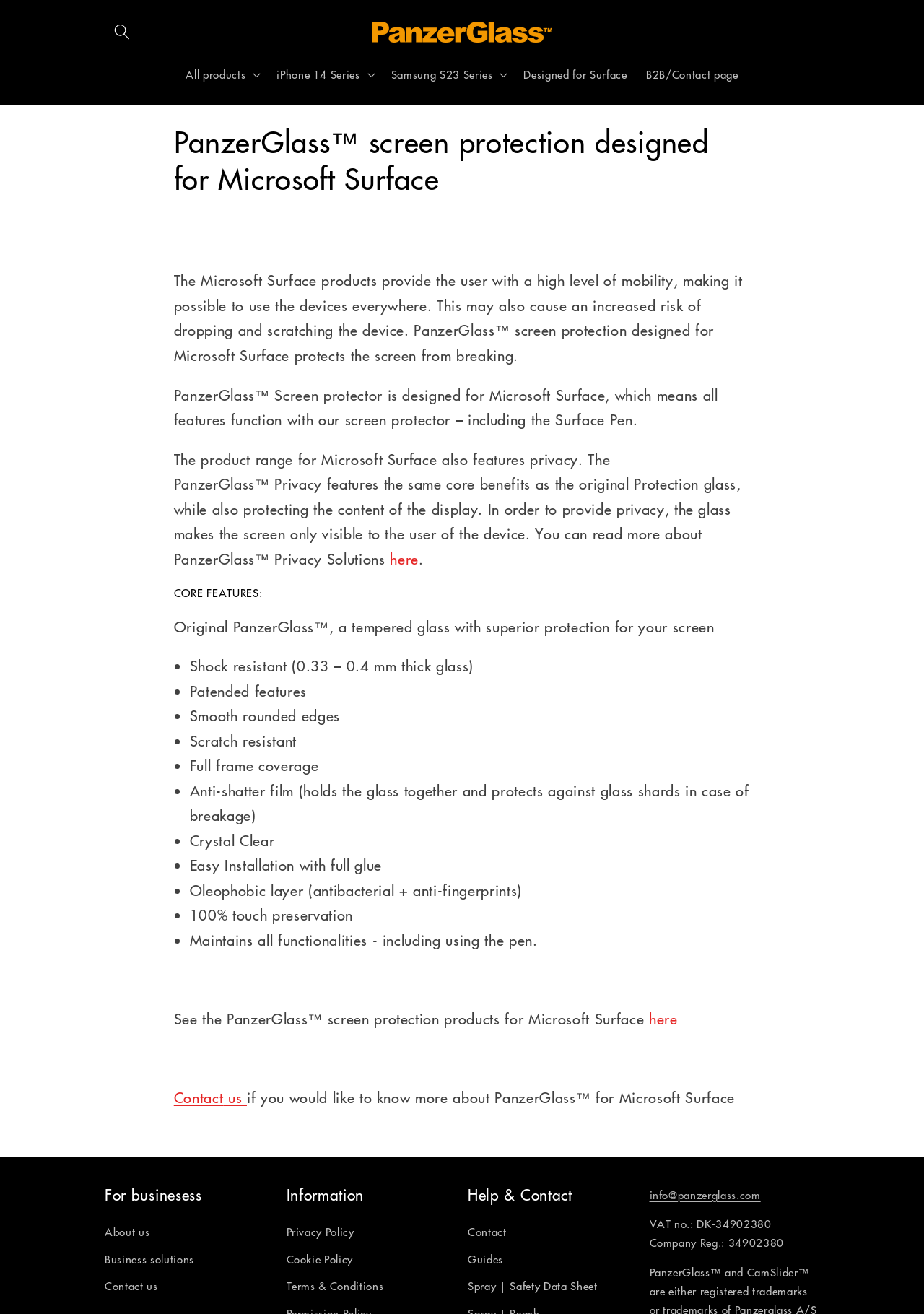Kindly determine the bounding box coordinates of the area that needs to be clicked to fulfill this instruction: "Contact us".

[0.188, 0.827, 0.242, 0.842]